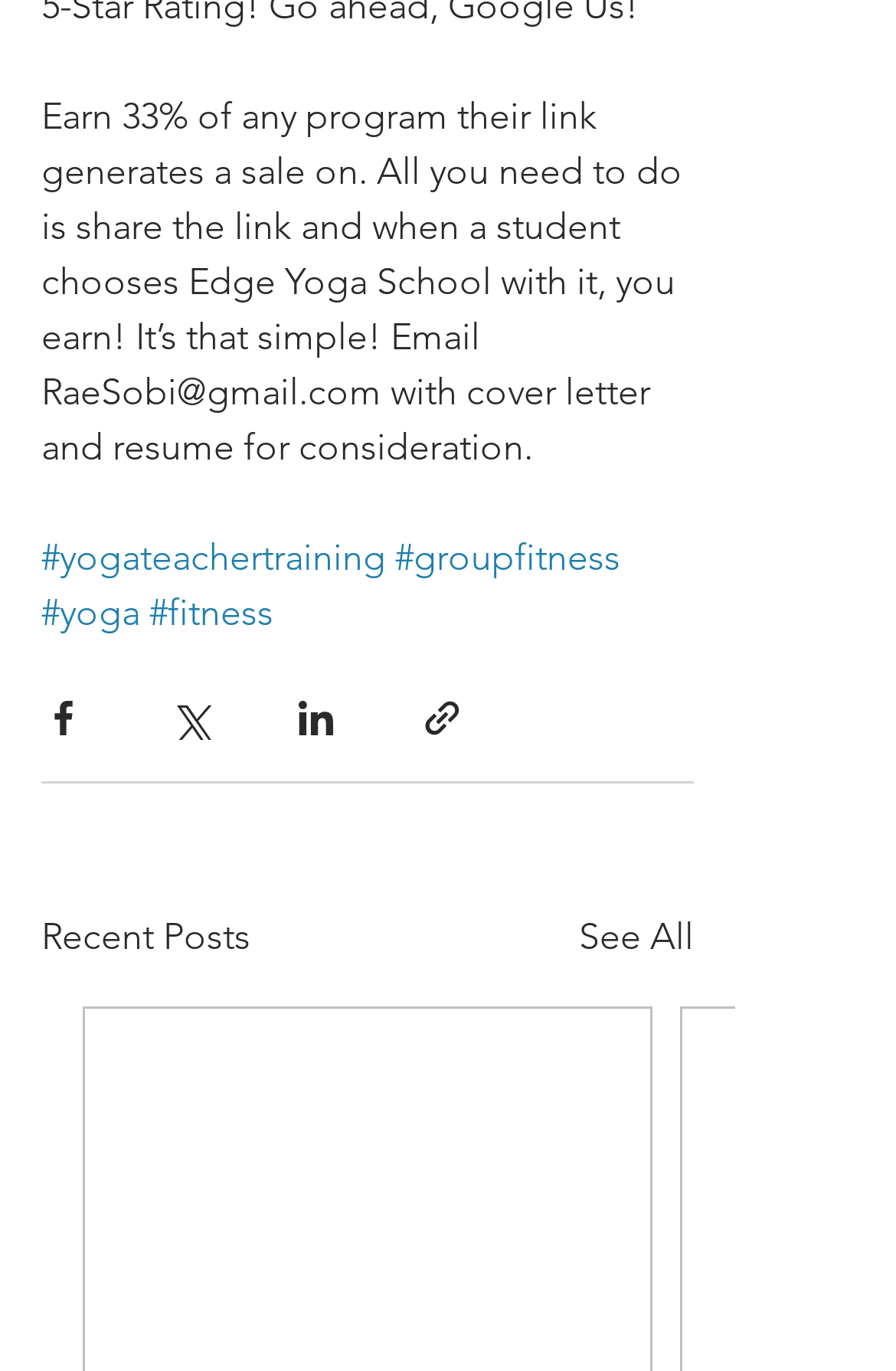Determine the bounding box coordinates for the UI element described. Format the coordinates as (top-left x, top-left y, bottom-right x, bottom-right y) and ensure all values are between 0 and 1. Element description: #groupfitness

[0.441, 0.391, 0.692, 0.423]